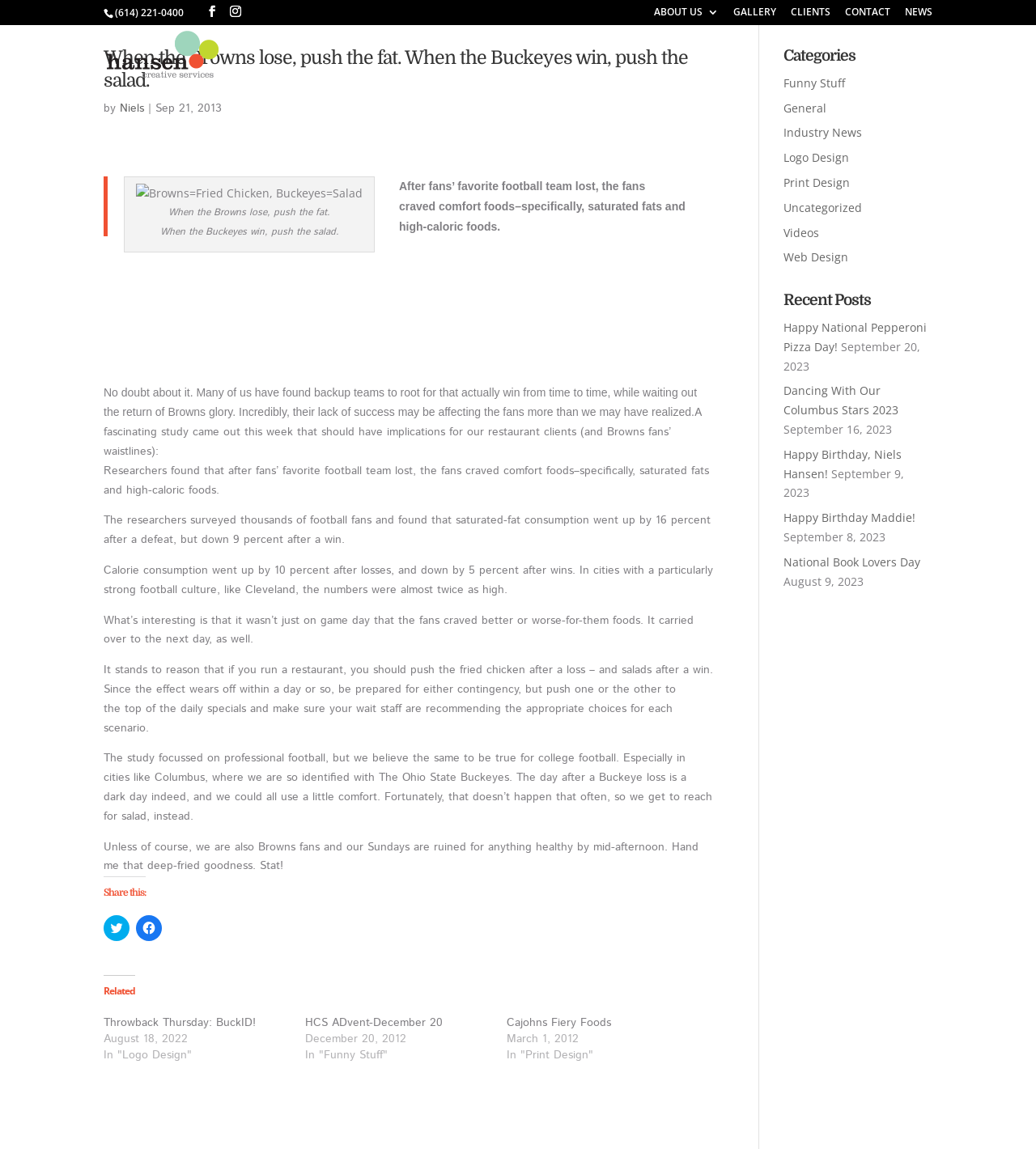Locate the bounding box coordinates of the element to click to perform the following action: 'View the 'Happy National Pepperoni Pizza Day!' post'. The coordinates should be given as four float values between 0 and 1, in the form of [left, top, right, bottom].

[0.756, 0.278, 0.895, 0.308]